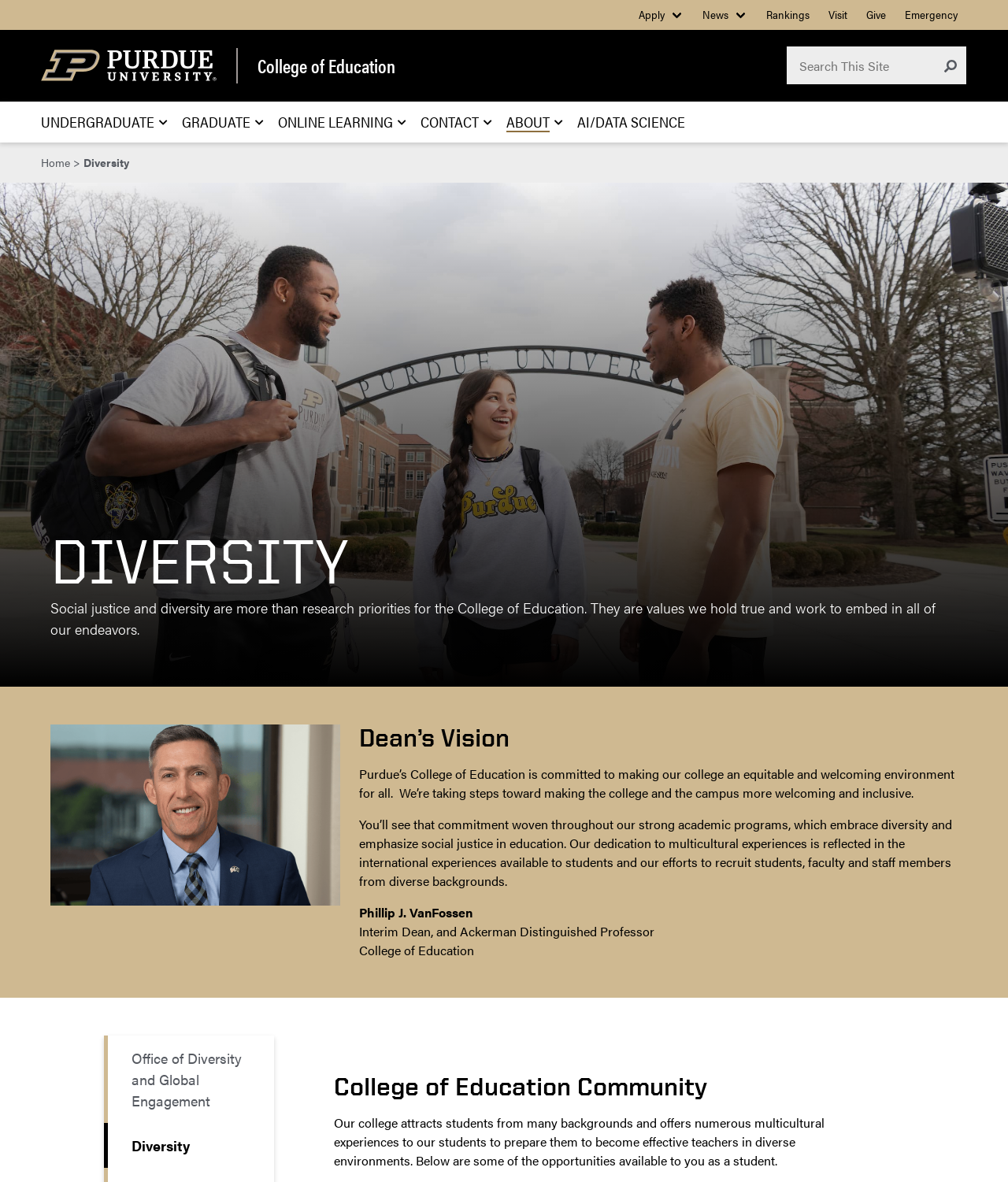What is the dean's vision?
Please provide a detailed and comprehensive answer to the question.

I found the answer by looking at the section with the heading 'Dean’s Vision', where I saw the static text 'Purdue’s College of Education is committed to making our college an equitable and welcoming environment for all.' This suggests that the dean's vision is to make the college an equitable and welcoming environment.